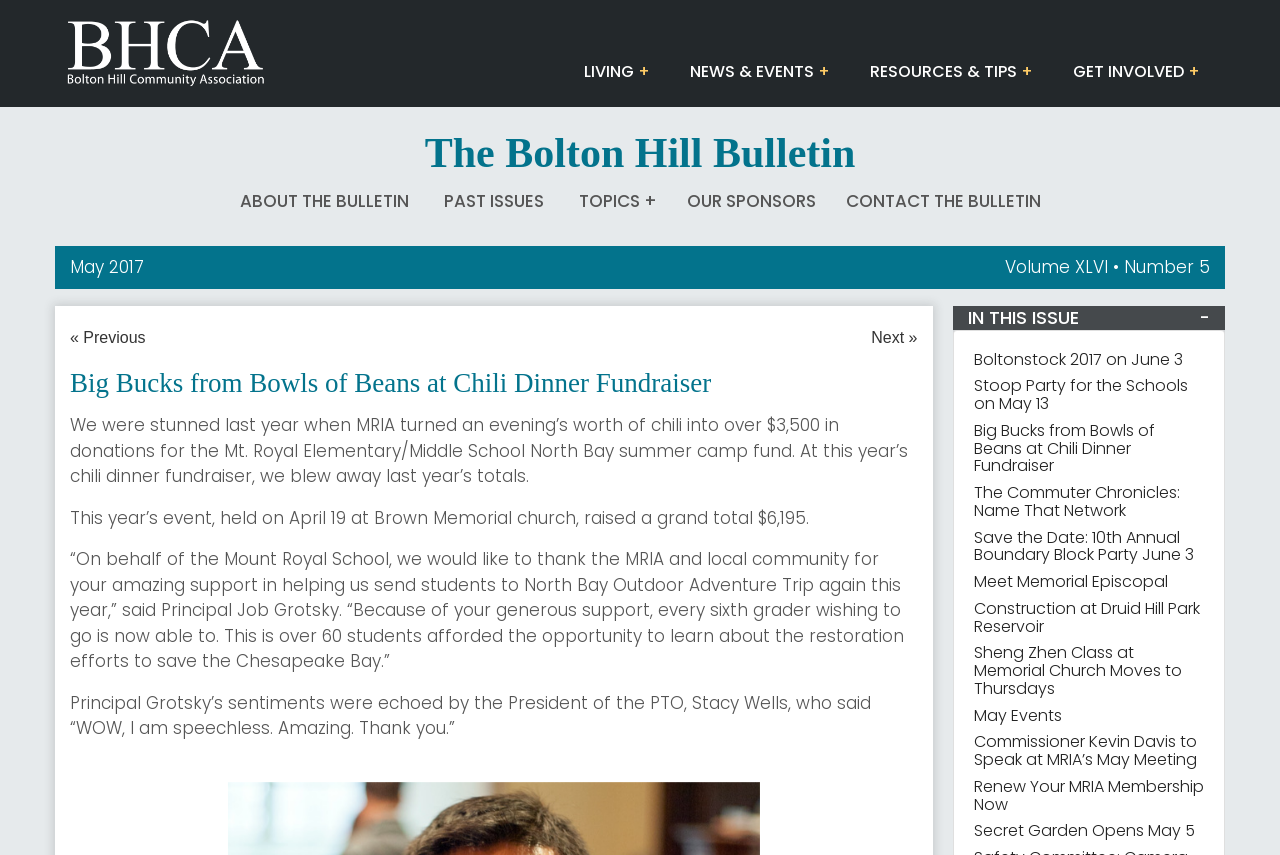Identify and provide the bounding box for the element described by: "The Bolton Hill Bulletin".

[0.332, 0.152, 0.668, 0.206]